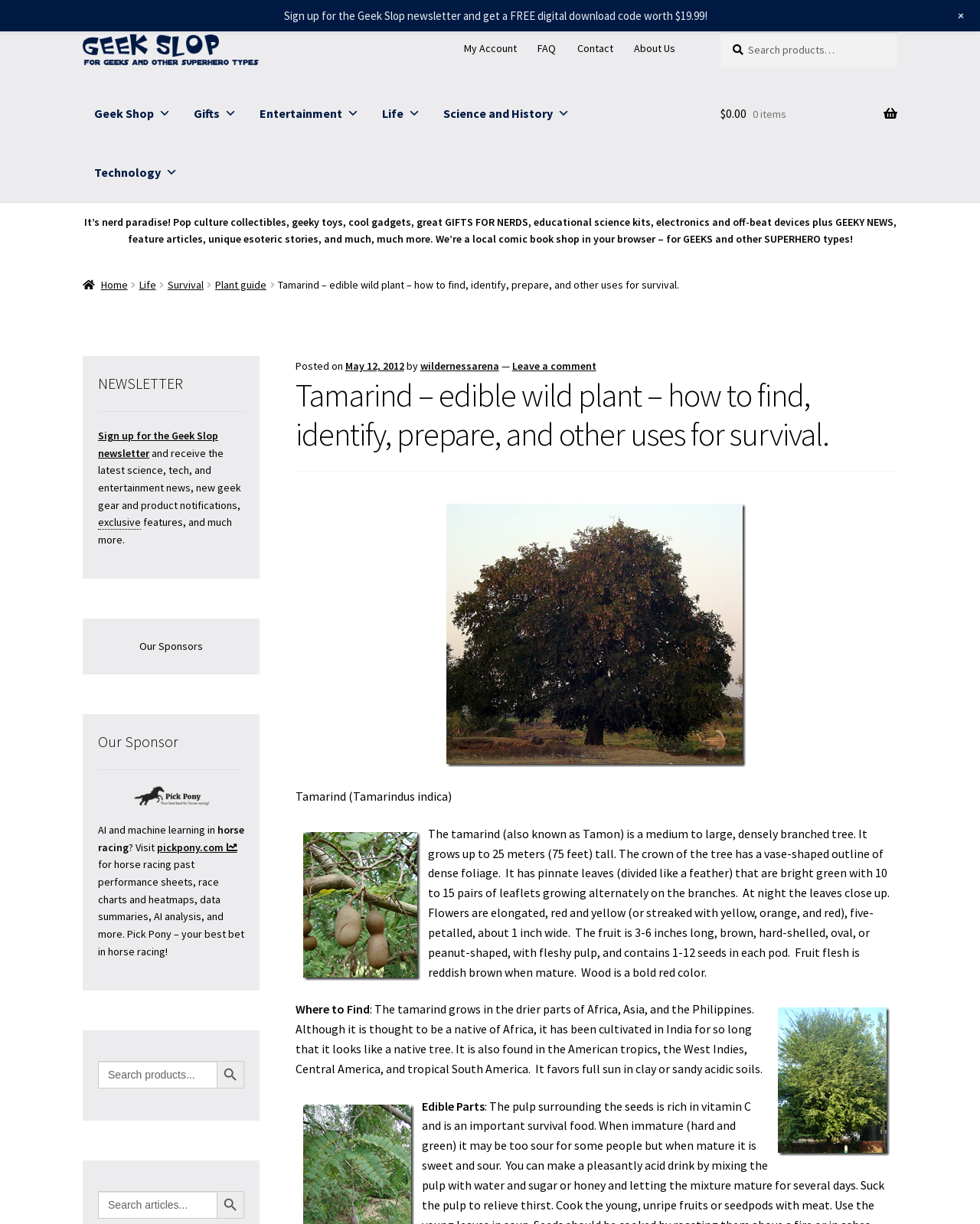Offer an in-depth caption of the entire webpage.

The webpage is about Tamarind, an edible wild plant, and its uses for survival. At the top, there are several links, including "Skip to navigation" and "Skip to content", followed by a Geek Slop email header image and a navigation menu with links to "My Account", "FAQ", "Contact", and "About Us". 

To the right of the navigation menu, there is a search bar with a "Search" button. Below the search bar, there are several links, including "Geek Shop", "Gifts", "Entertainment", "Life", "Science and History", and "Technology", each with a dropdown menu. 

On the left side of the page, there is a complementary section with a brief description of the website, stating that it's a "nerd paradise" with pop culture collectibles, geeky toys, cool gadgets, and more. 

Below this section, there is a navigation menu with breadcrumbs, showing the path from the home page to the current page about Tamarind. The current page title, "Tamarind – edible wild plant – how to find, identify, prepare, and other uses for survival", is displayed prominently. 

The main content of the page is divided into sections, including an introduction to Tamarind, its physical characteristics, where to find it, edible parts, and more. There are several images of Tamarind trees and fruits throughout the page. 

On the right side of the page, there are several sections, including a newsletter sign-up form, a section about the website's sponsors, and a few links to external websites, including one about AI and machine learning in horse racing. 

At the bottom of the page, there are two more search bars, each with a "Search" button.